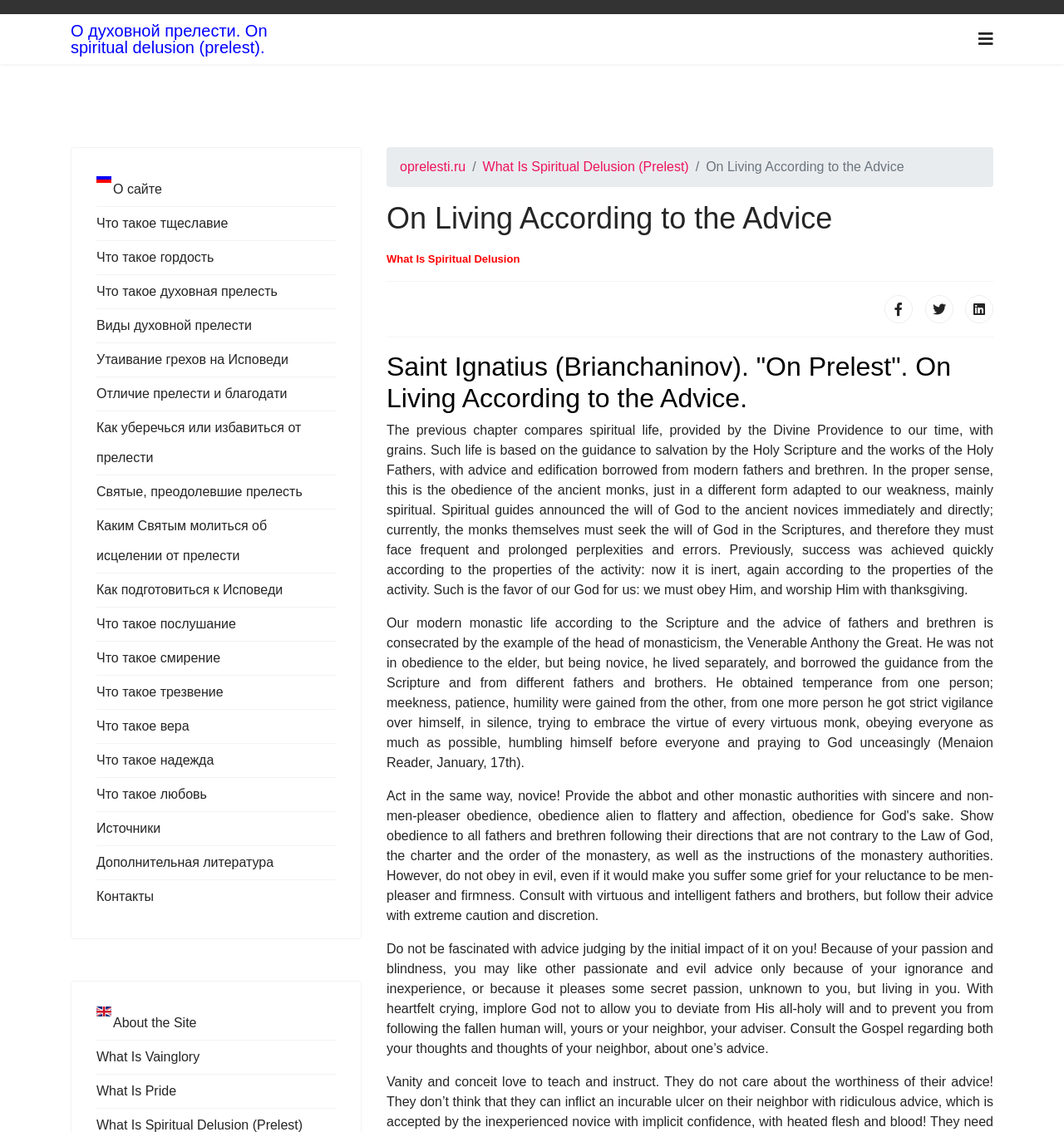What is the main topic of the webpage?
Using the information from the image, answer the question thoroughly.

Based on the webpage's content, including the links and static text, it appears that the main topic of the webpage is spiritual delusion, also known as prelest. The webpage provides information and guidance on this topic, including what it is, its types, and how to overcome it.